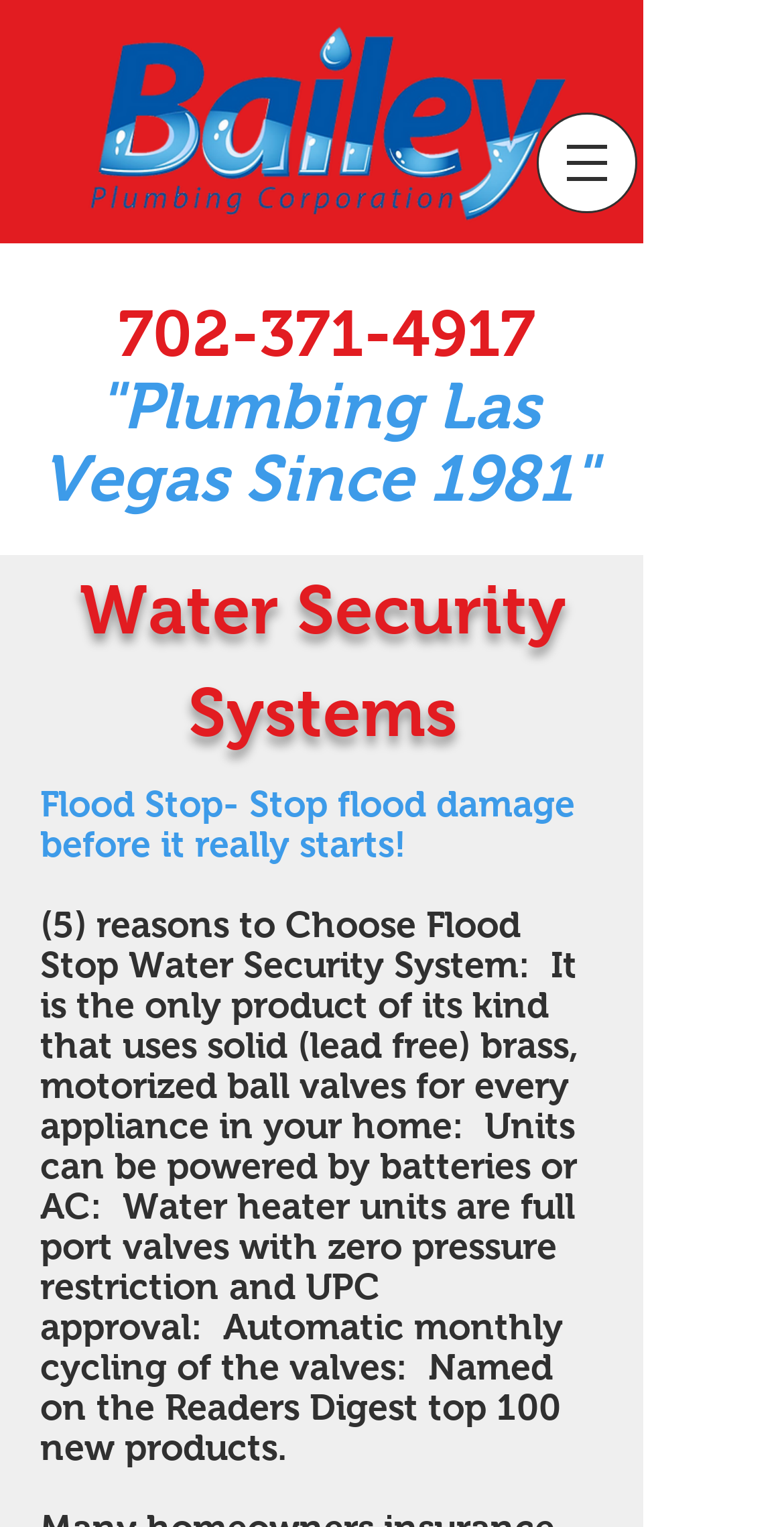Refer to the screenshot and give an in-depth answer to this question: What is the phone number on the webpage?

I found the phone number by looking at the heading element with the text '702-371-4917' which is also a link, indicating it's a clickable phone number.